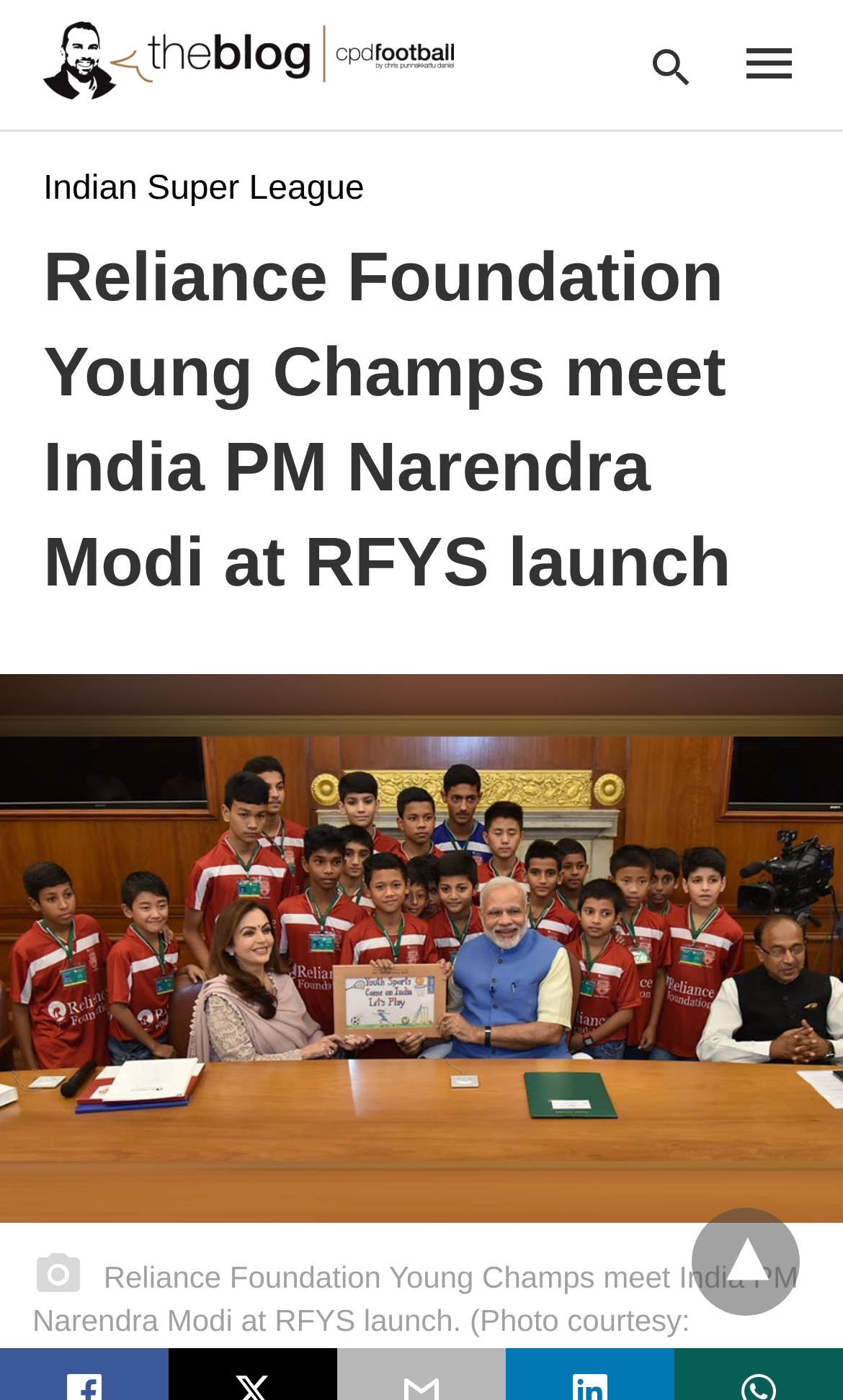What is the object above the search bar?
Using the information from the image, give a concise answer in one word or a short phrase.

An icon